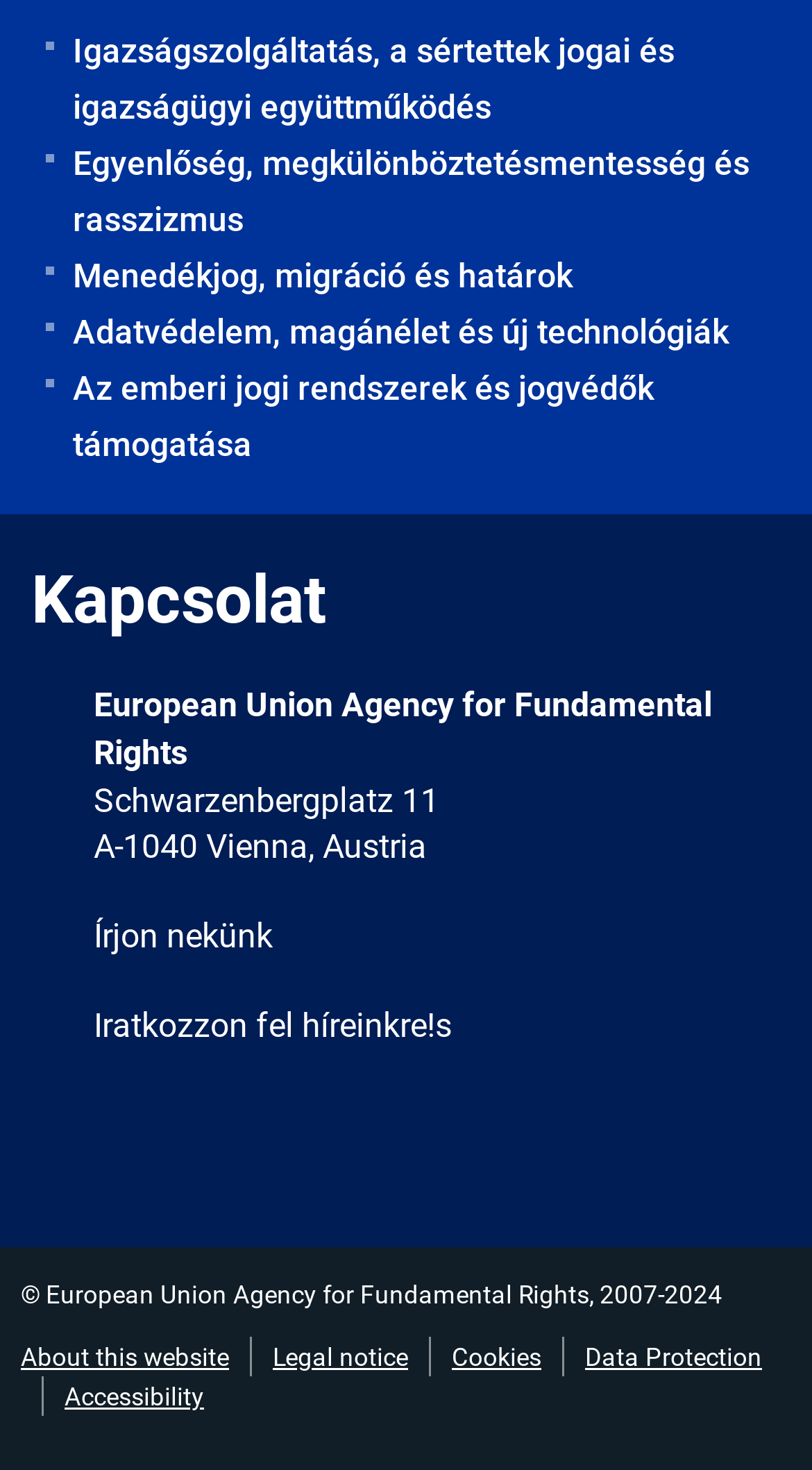Please determine the bounding box coordinates for the UI element described as: "Iratkozzon fel híreinkre!s".

[0.115, 0.684, 0.556, 0.711]